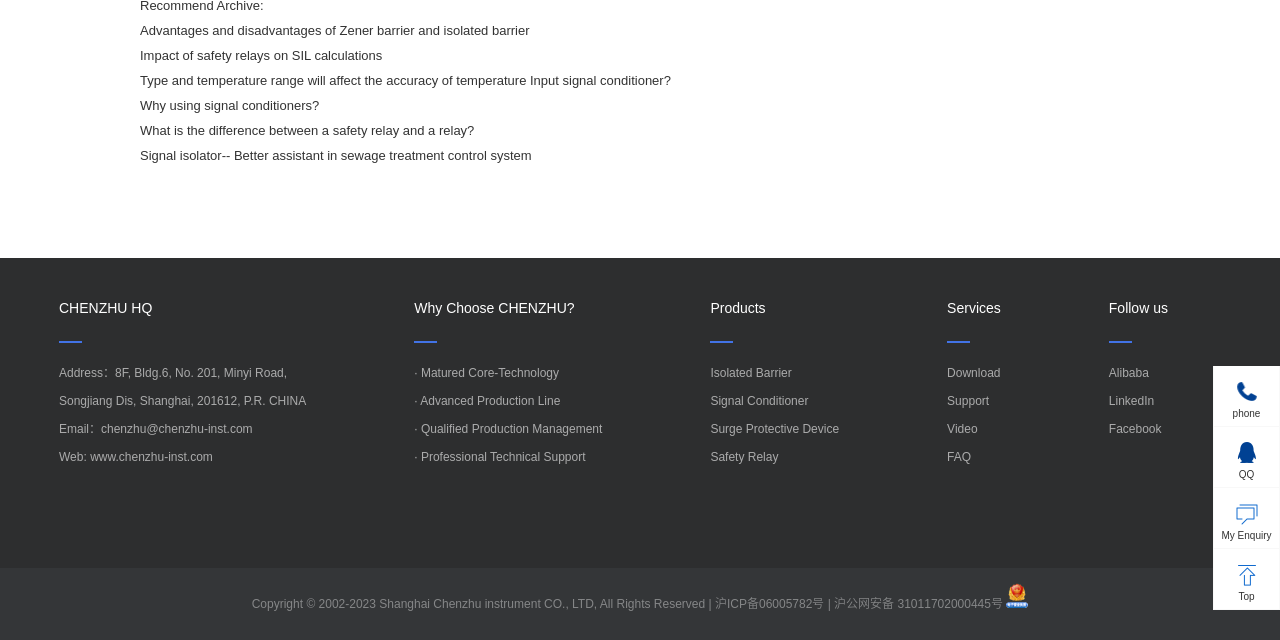Identify the bounding box for the described UI element: "Surge Protective Device".

[0.555, 0.648, 0.656, 0.692]